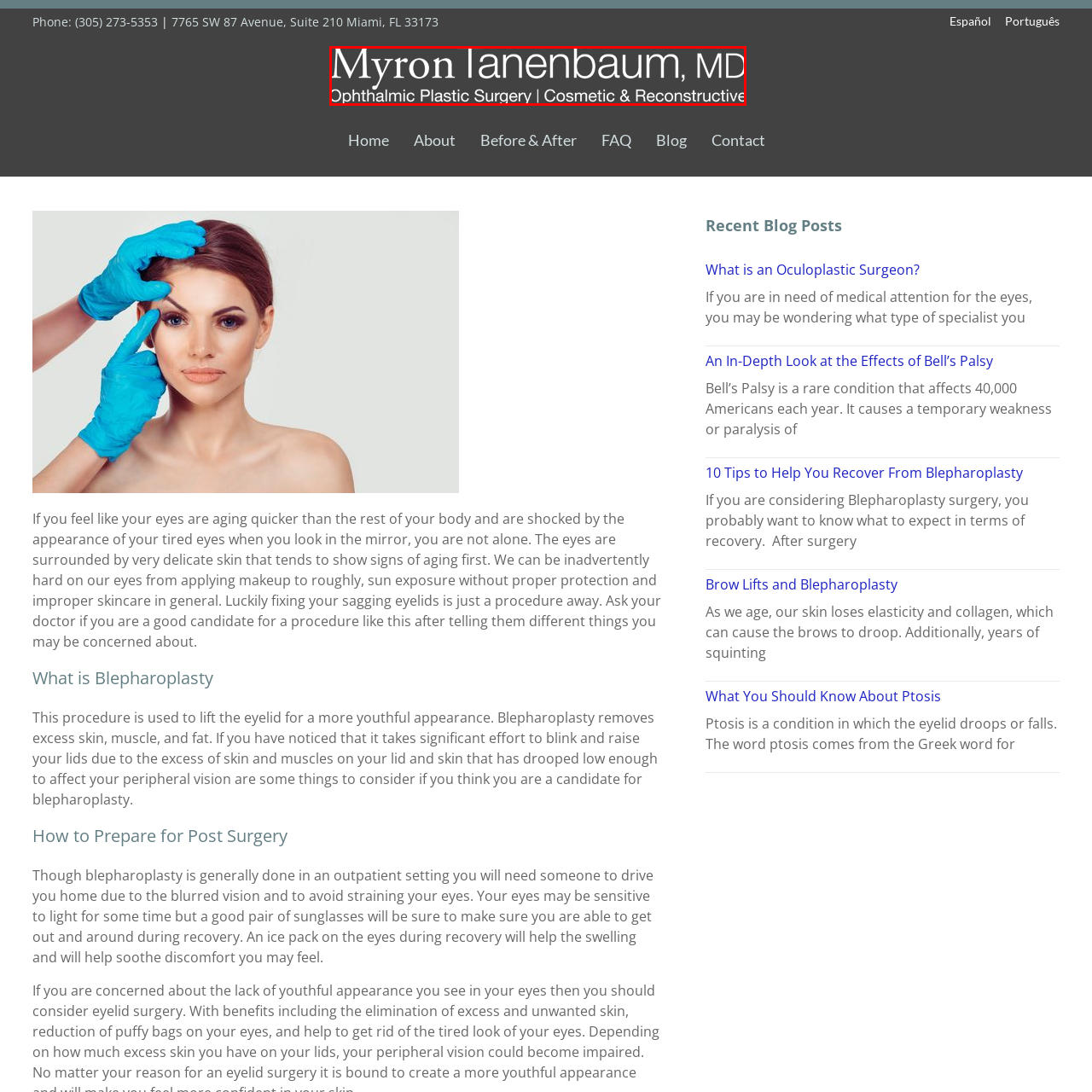Check the image inside the red boundary and briefly answer: What is the aesthetic of the design?

clean and modern